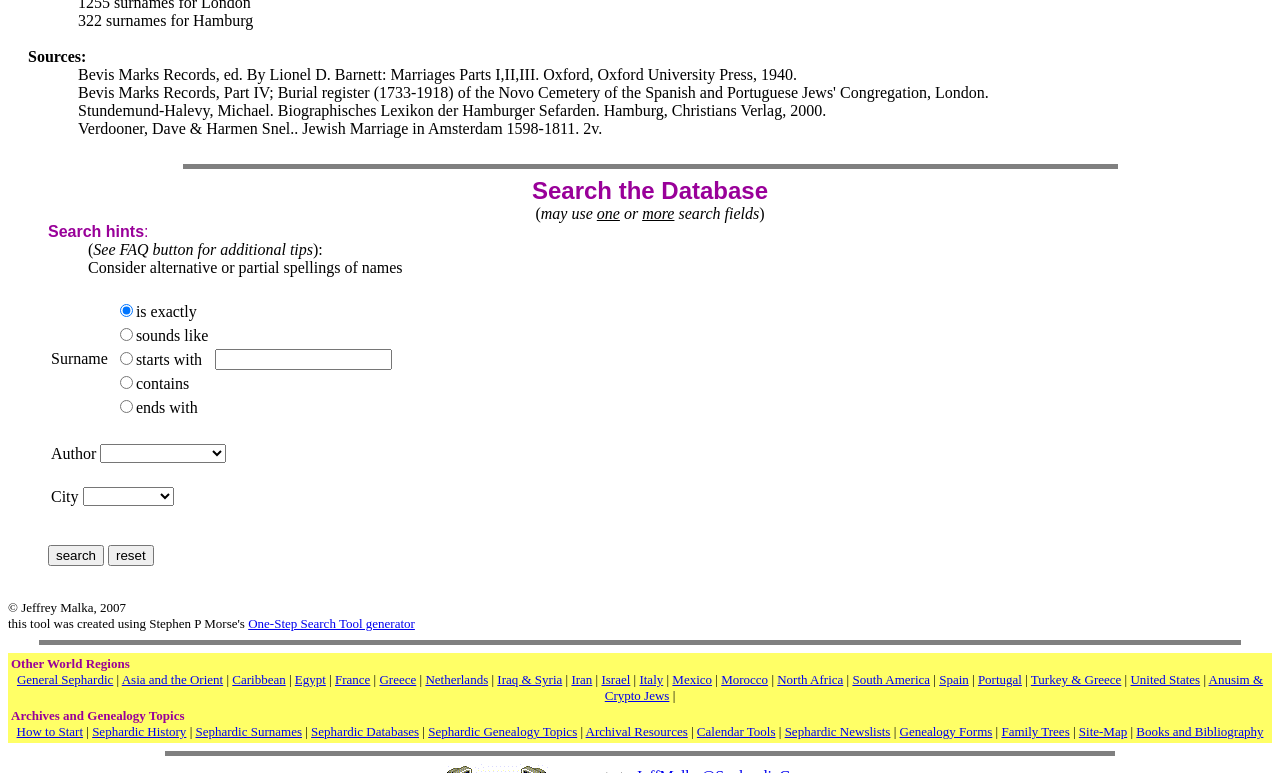Please determine the bounding box coordinates, formatted as (top-left x, top-left y, bottom-right x, bottom-right y), with all values as floating point numbers between 0 and 1. Identify the bounding box of the region described as: Sephardic Databases

[0.243, 0.937, 0.327, 0.956]